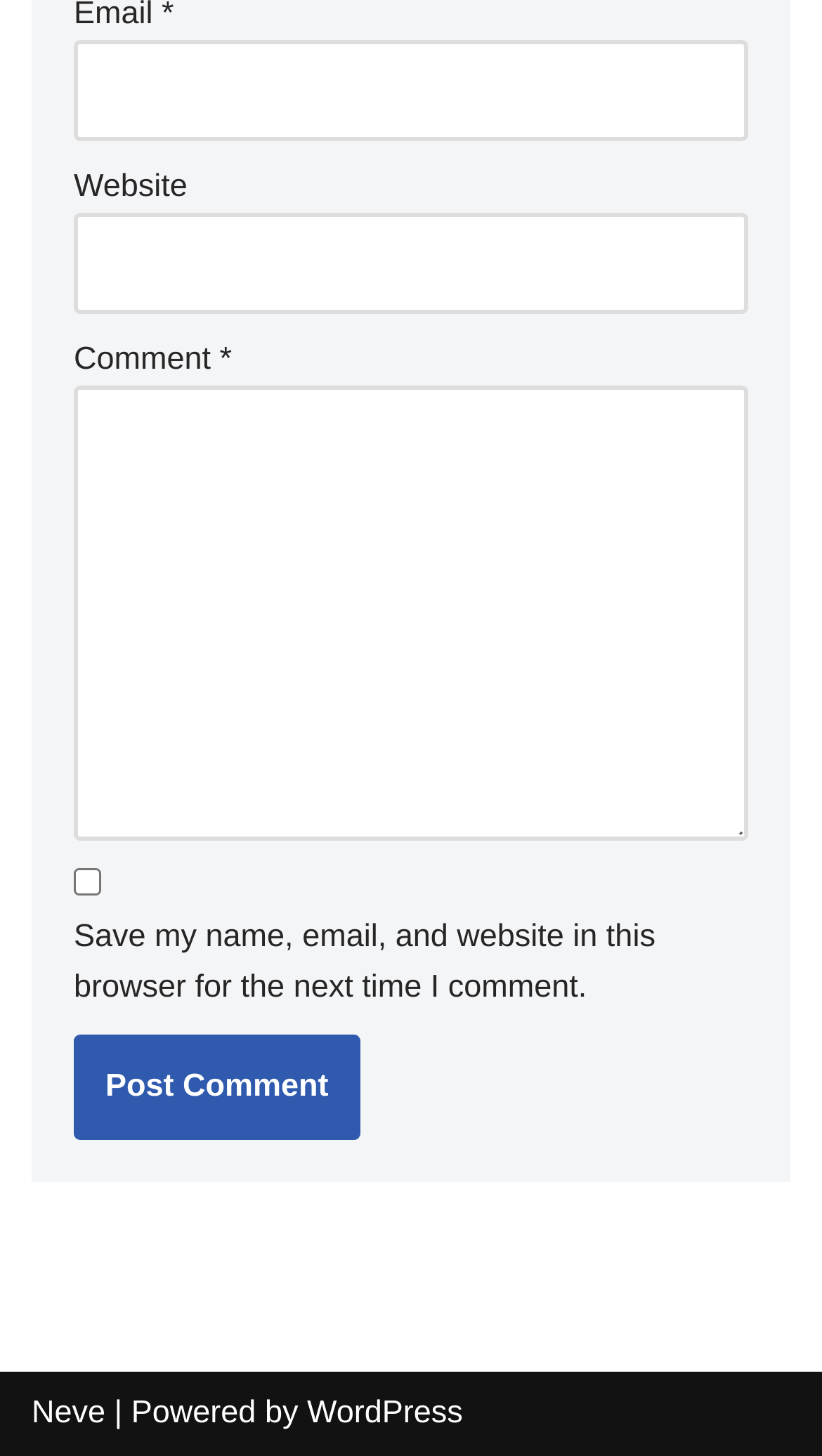What is the purpose of the textbox labeled 'Email *'?
Please use the visual content to give a single word or phrase answer.

Enter email